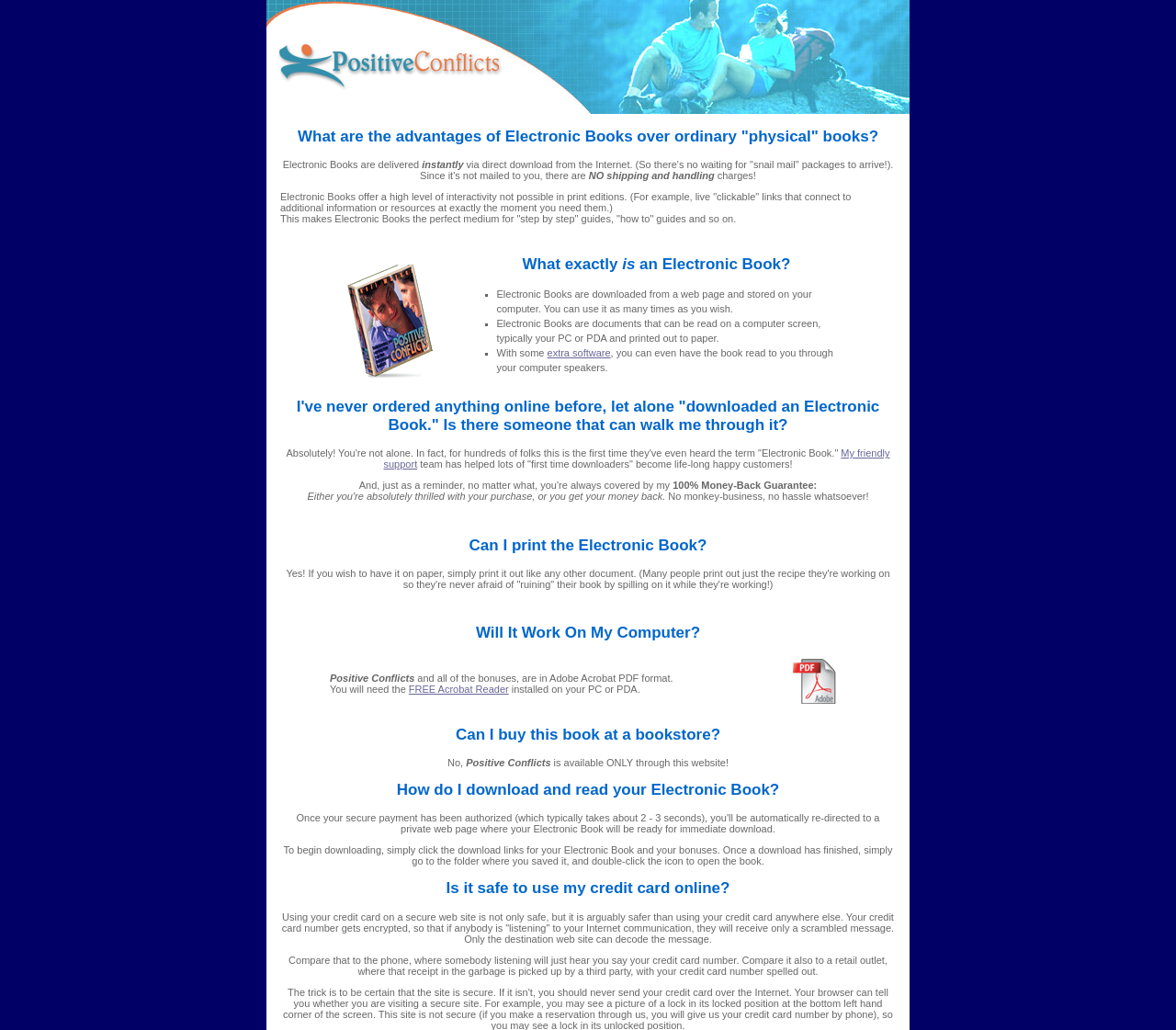Is it safe to use my credit card online?
Using the image, give a concise answer in the form of a single word or short phrase.

Yes, it is safe